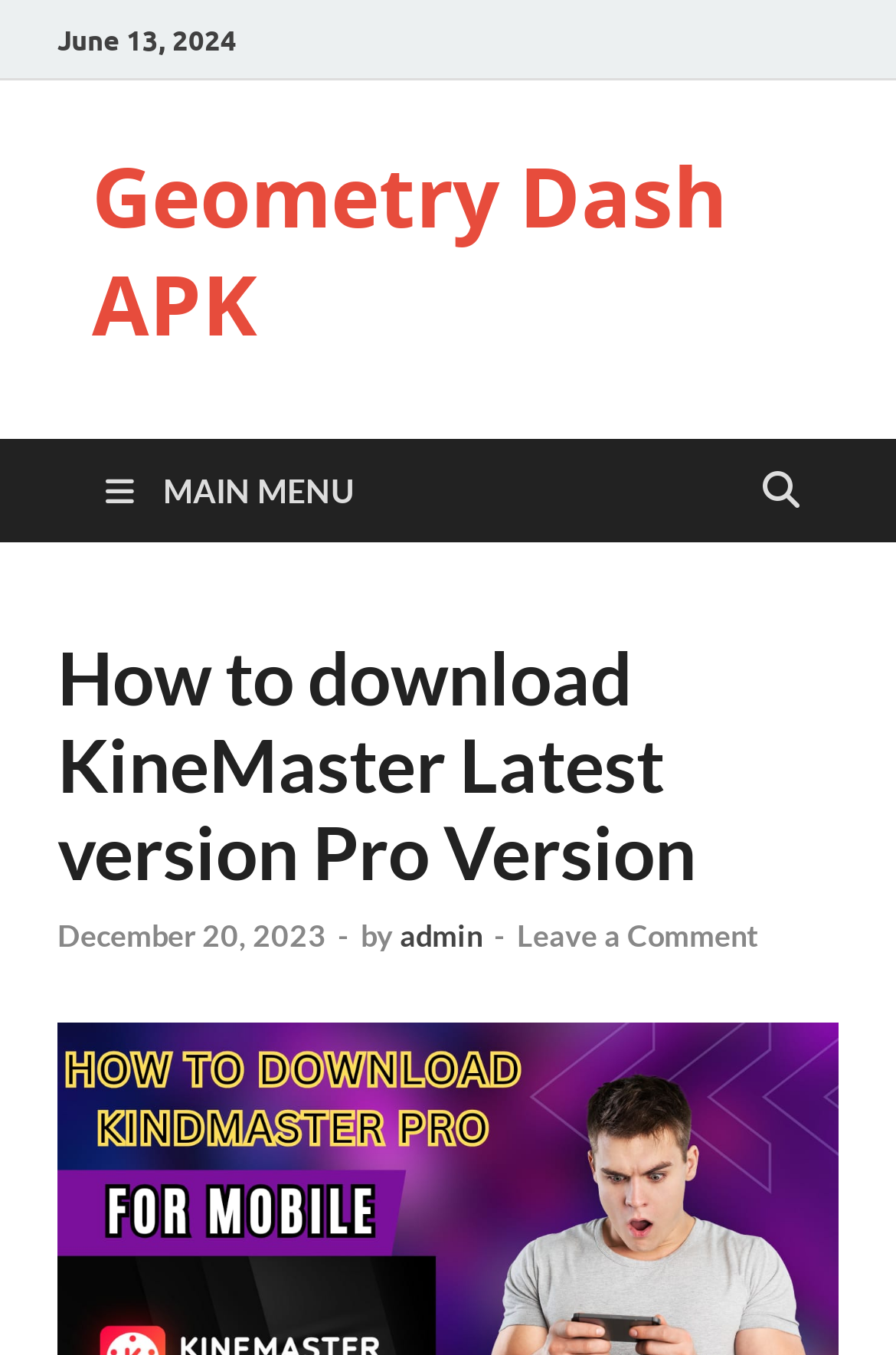What is the icon on the button at the top right?
Offer a detailed and full explanation in response to the question.

I examined the button element at the top right of the page and found that it contains a Unicode character '', which represents a search icon.